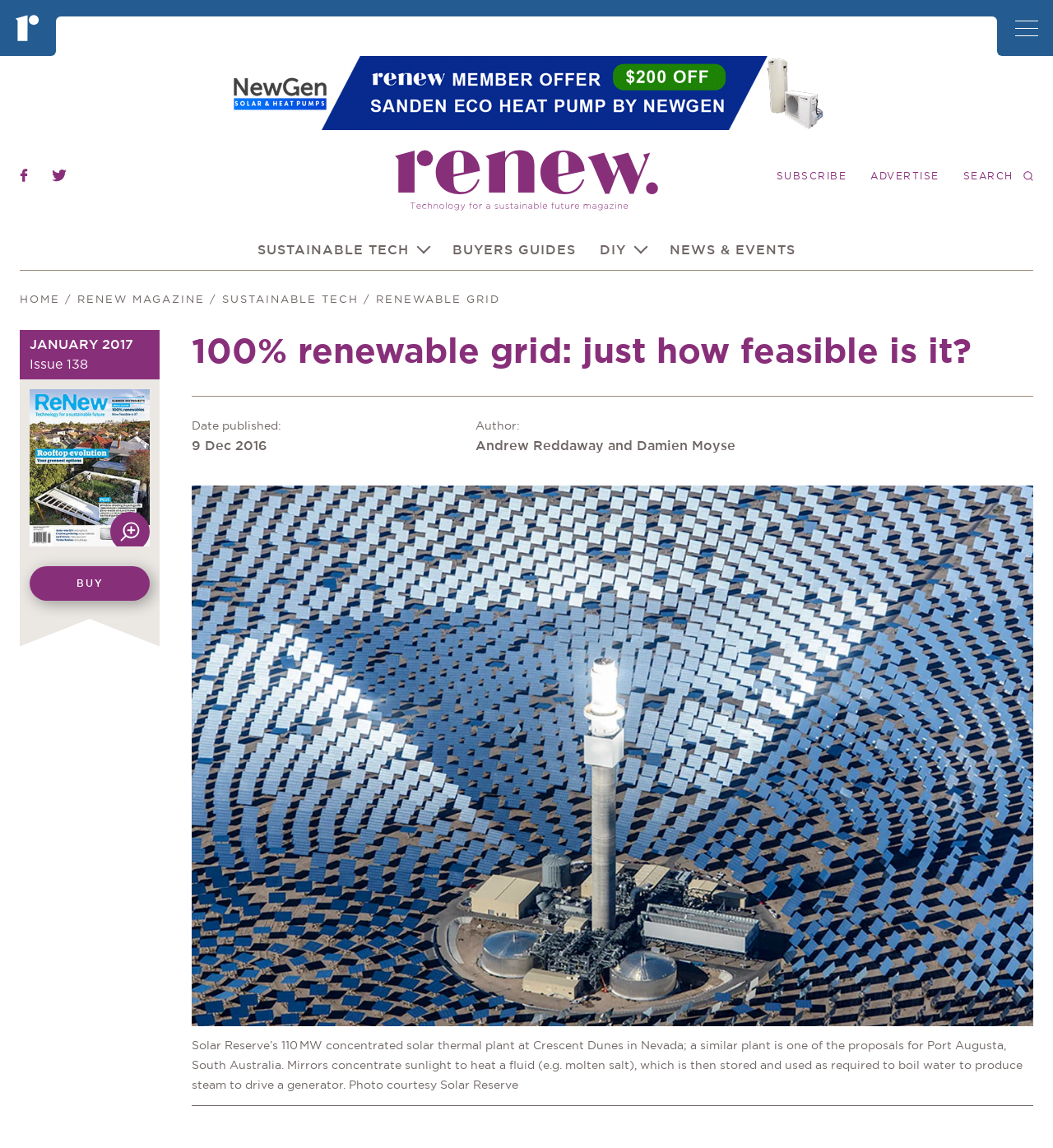Produce an elaborate caption capturing the essence of the webpage.

The webpage appears to be an article from Renew Magazine, with a focus on the feasibility of 100% renewable energy for Australia. At the top left corner, there is a small image, and next to it, a button labeled "Toggle Menu". On the top right corner, there are several links, including "Renew Magazine", "SUBSCRIBE", "ADVERTISE", and "SEARCH", each accompanied by a small image.

Below the top navigation bar, there are several links categorized by topics, such as "SUSTAINABLE TECH", "BUYERS GUIDES", "DIY", and "NEWS & EVENTS". The main content of the article begins with a heading "100% renewable grid: just how feasible is it?" followed by the publication date "9 Dec 2016" and the authors' names "Andrew Reddaway and Damien Moyse".

The article features an image of a concentrated solar thermal plant, with a detailed description of how it works. There is also a section with the magazine's issue number "138" and a link to buy the issue. The webpage has a total of 7 images, including the ones used as icons for the links and the advertisement iframe.